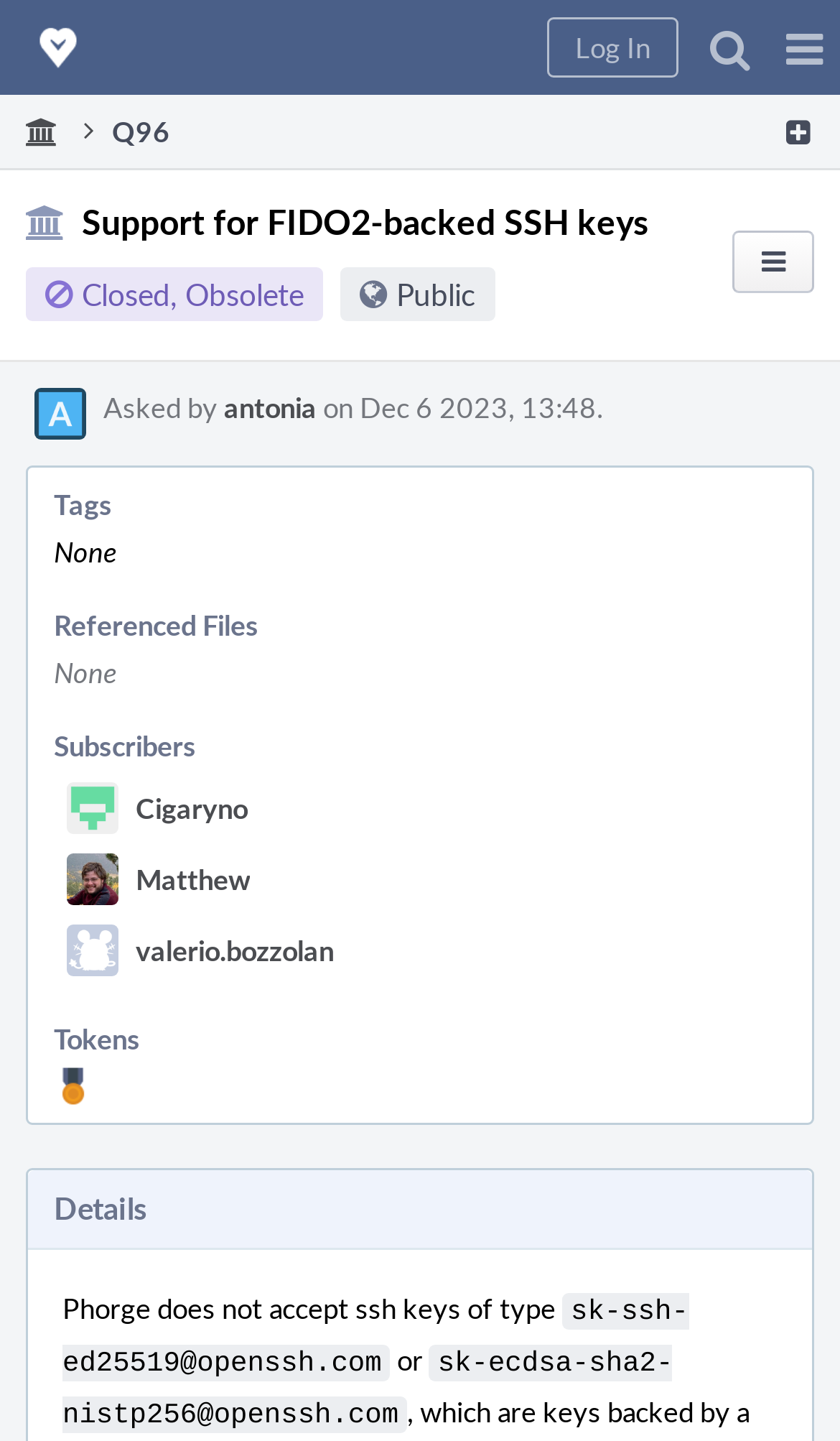Identify and provide the main heading of the webpage.

Support for FIDO2-backed SSH keys
Closed, ObsoletePublic
	